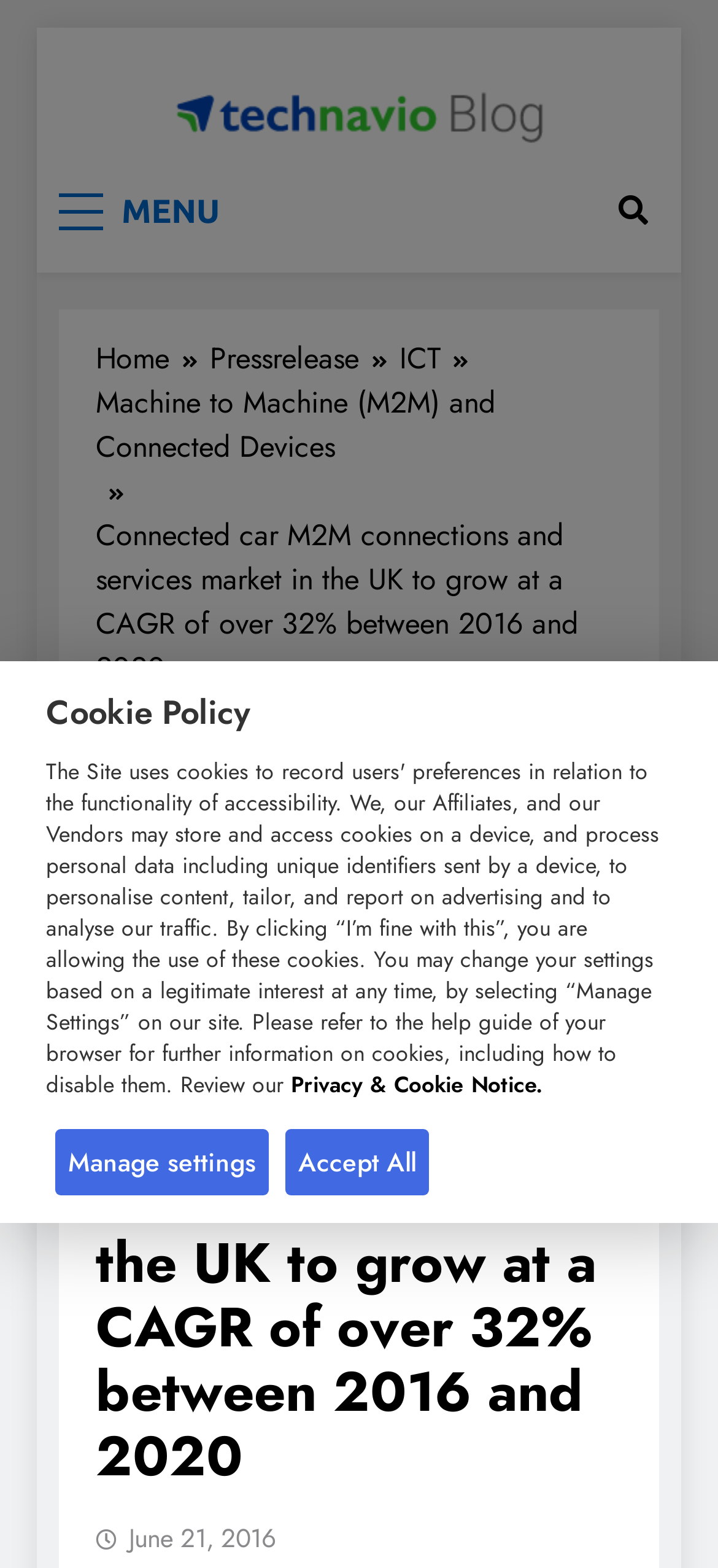What is the name of the company?
Based on the screenshot, give a detailed explanation to answer the question.

The name of the company can be found in the top-left corner of the webpage, where the logo is located. The image with the text 'Technavio' is a clear indication of the company's name.